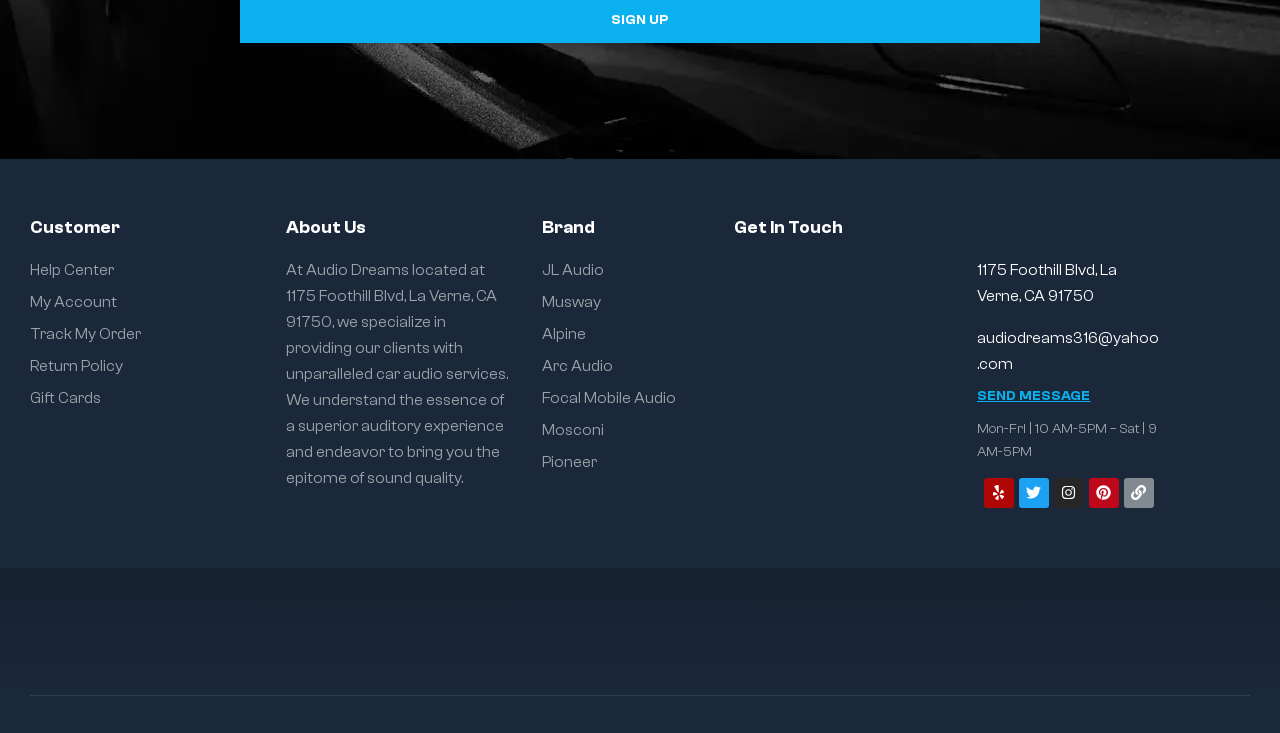Provide the bounding box coordinates for the area that should be clicked to complete the instruction: "Click on Help Center".

[0.023, 0.351, 0.2, 0.386]